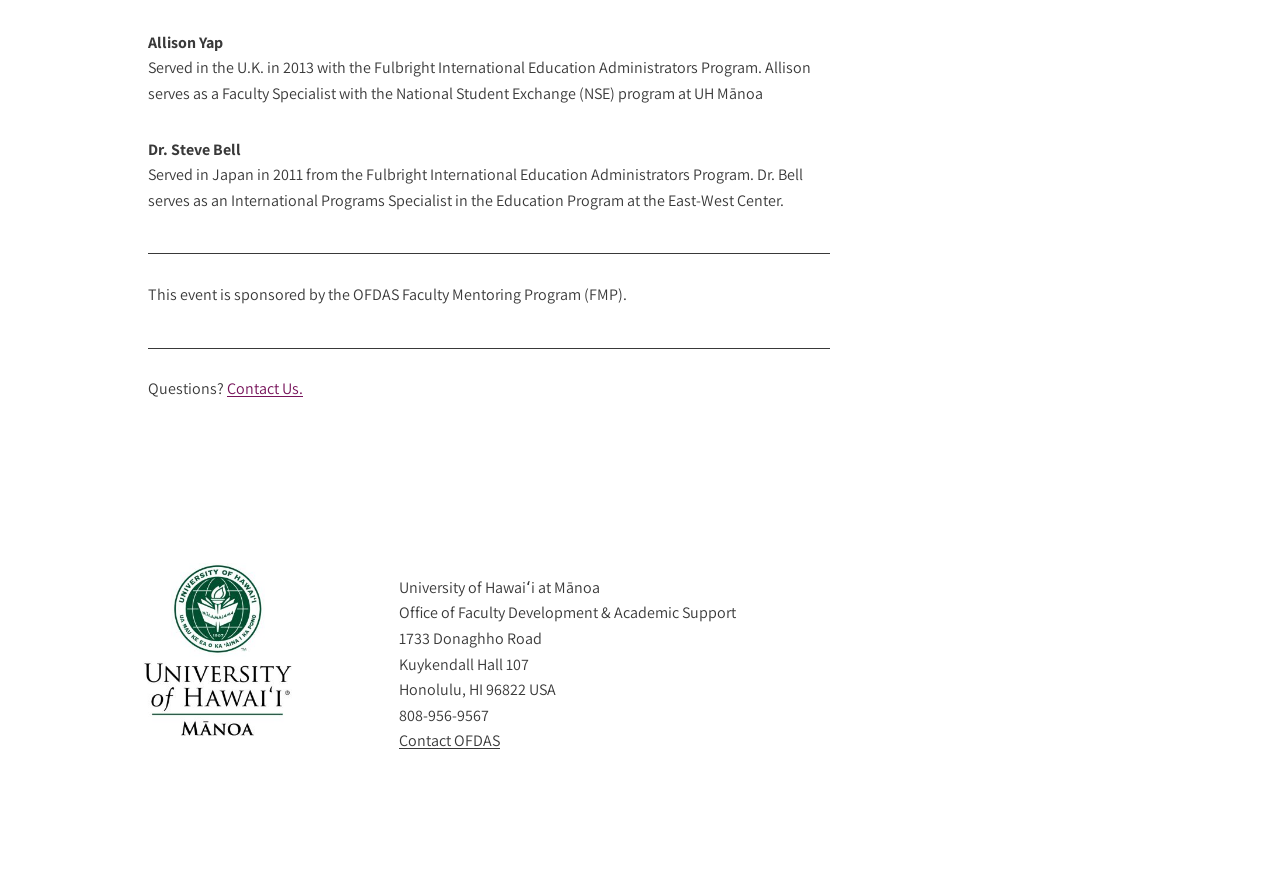What is the name of the program that Dr. Steve Bell serves in?
Look at the screenshot and give a one-word or phrase answer.

Education Program